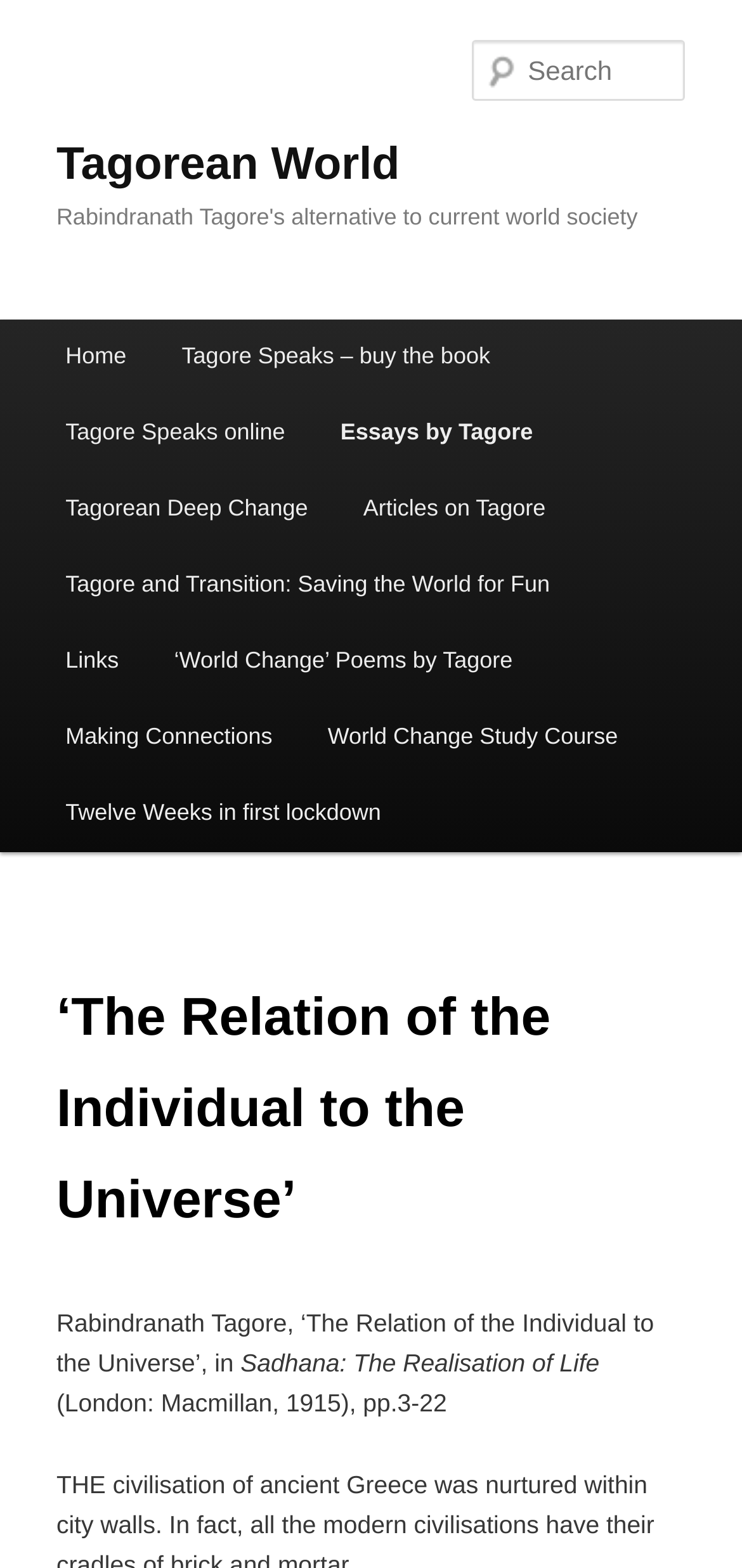Please pinpoint the bounding box coordinates for the region I should click to adhere to this instruction: "Explore the 'World Change Study Course'".

[0.404, 0.447, 0.87, 0.495]